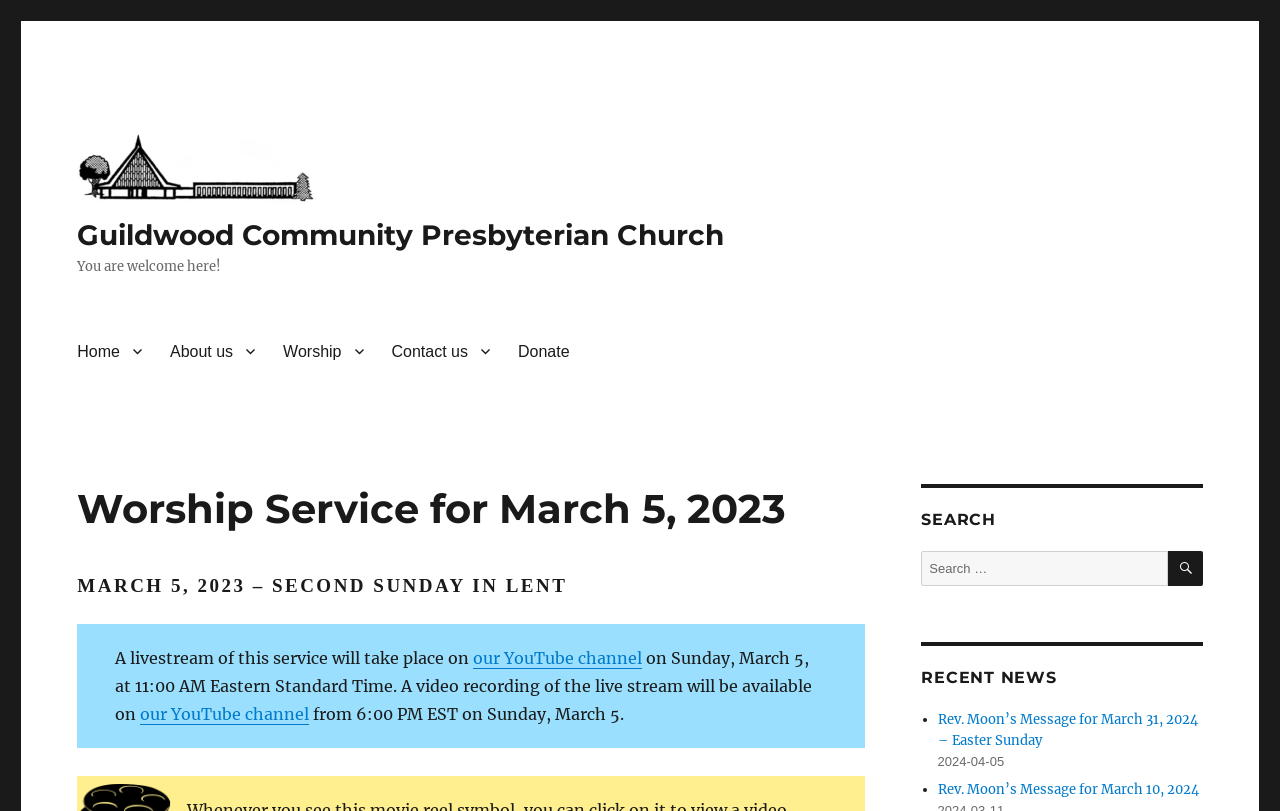Please identify the primary heading of the webpage and give its text content.

Worship Service for March 5, 2023